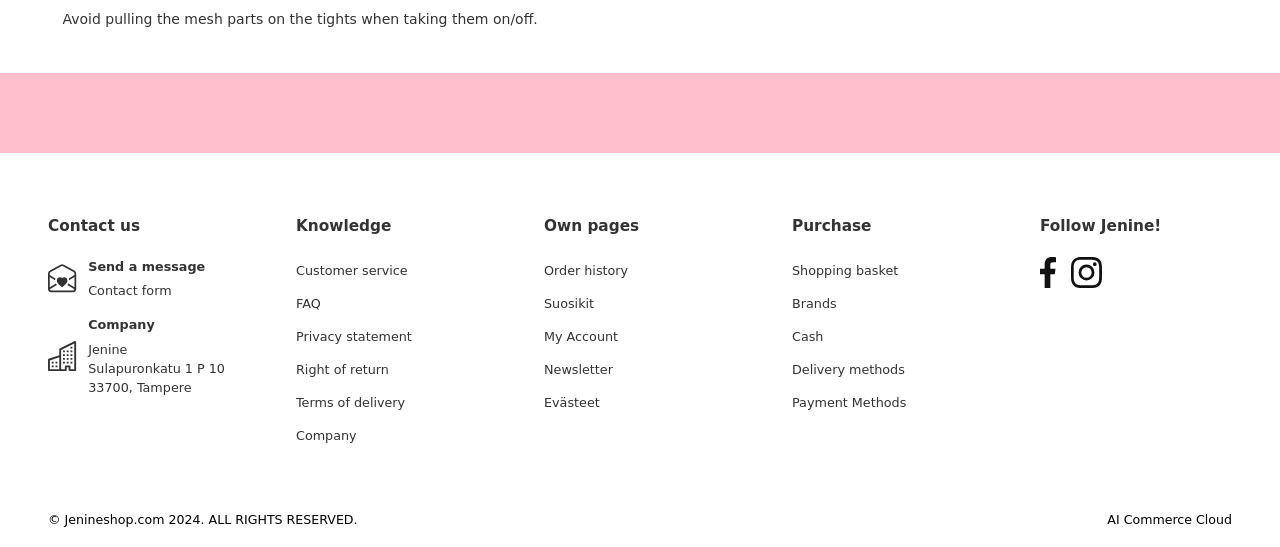Provide your answer in one word or a succinct phrase for the question: 
What is the link to the company's Facebook page?

Jenine @ Facebook